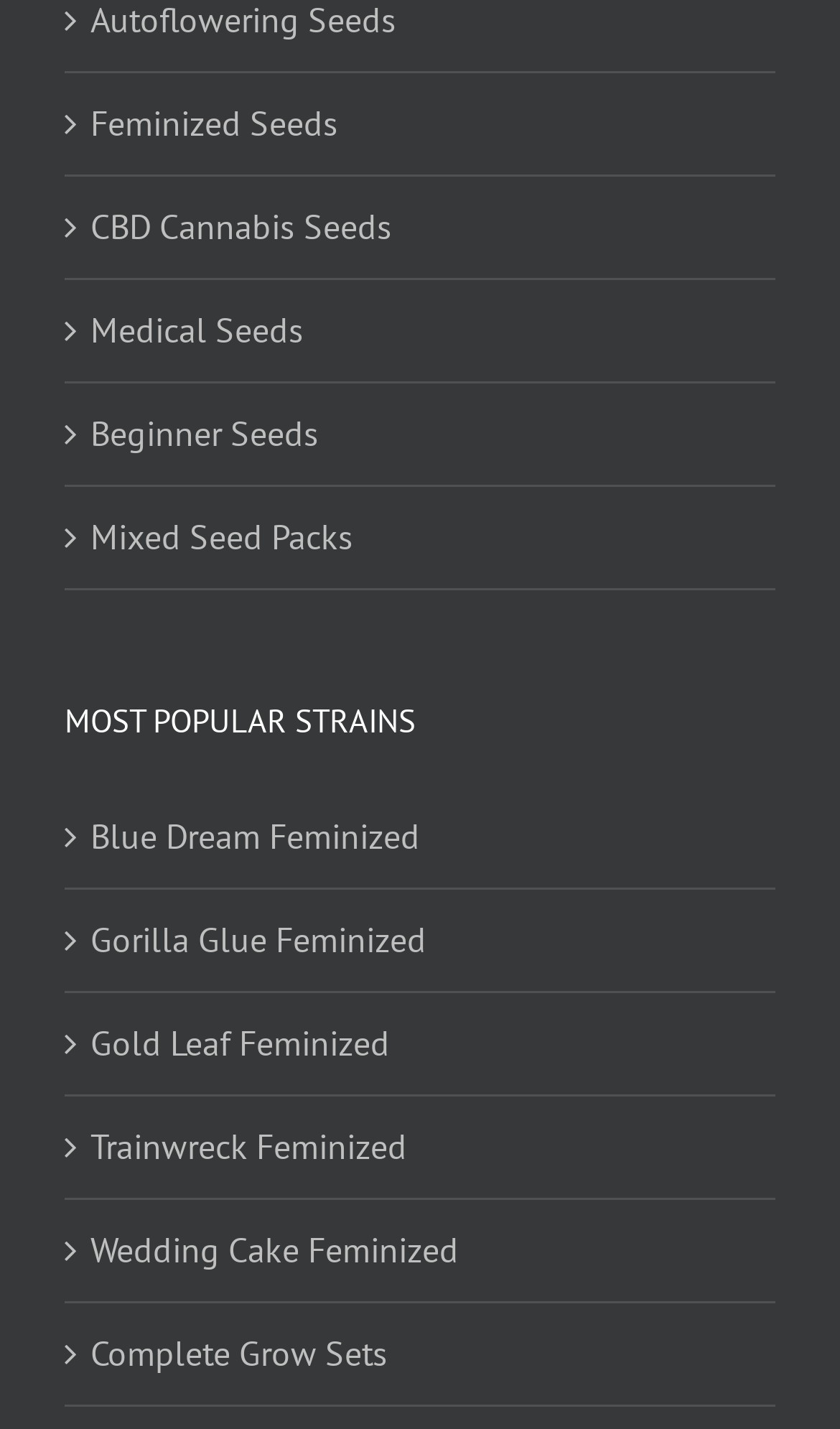Find the coordinates for the bounding box of the element with this description: "Wedding Cake Feminized".

[0.108, 0.854, 0.897, 0.895]